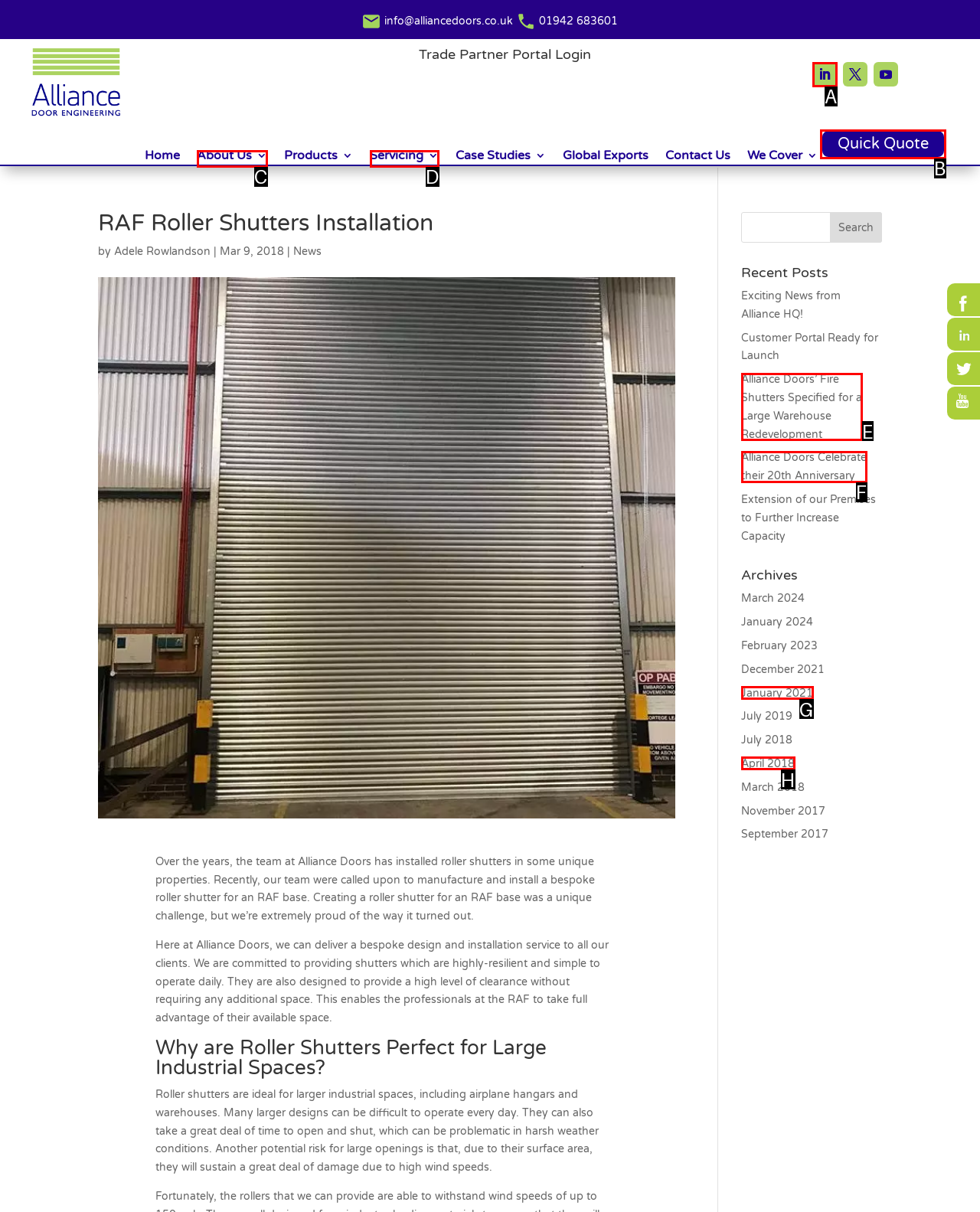Which option should be clicked to complete this task: Get a quick quote
Reply with the letter of the correct choice from the given choices.

B